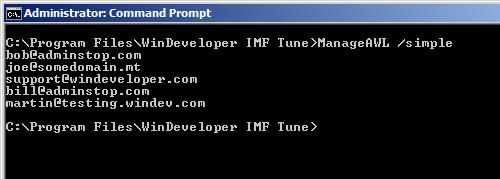Detail the scene shown in the image extensively.

The image displays a command prompt window showing the output produced by running the command `ManageAWL /simple` from the IMF Tune application by WinDeveloper. This command generates a simple list of whitelisted email addresses. The prompt lists several addresses, including variations with different domains, indicating that these addresses have been successfully whitelisted. The context suggests that this output is part of the functionality provided under the 'simple' mode of the ManageAWL tool, emphasizing its utility in managing email whitelists efficiently.